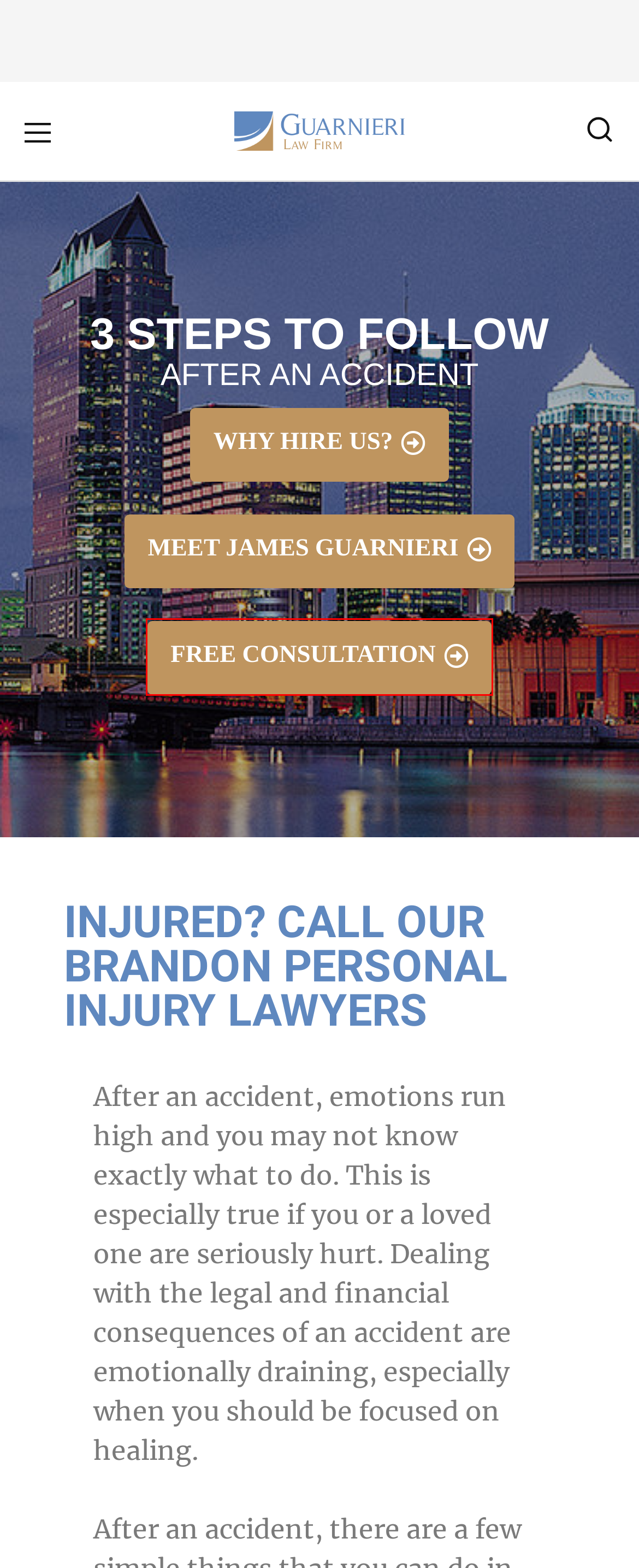You are given a screenshot depicting a webpage with a red bounding box around a UI element. Select the description that best corresponds to the new webpage after clicking the selected element. Here are the choices:
A. Free Consultation – Brandon Personal Injury Attorneys
B. Intentional Tort Claims | Brandon Personal Injury Attorney – Brandon Personal Injury Attorneys
C. Attorney Profile | Lawyer in Brandon, Fl – Brandon Personal Injury Attorneys
D. Contact Us – Brandon Personal Injury Attorneys
E. Why Hire Us | Brandon, FL Lawyer – Brandon Personal Injury Attorneys
F. Car Accidents | Brandon Car Accident Attorney – Brandon Personal Injury Attorneys
G. Brandon Personal Injury Attorneys – Guarnieri Law Firm
H. Dog Bites | Dog Bite Attorney in Brandon – Brandon Personal Injury Attorneys

A